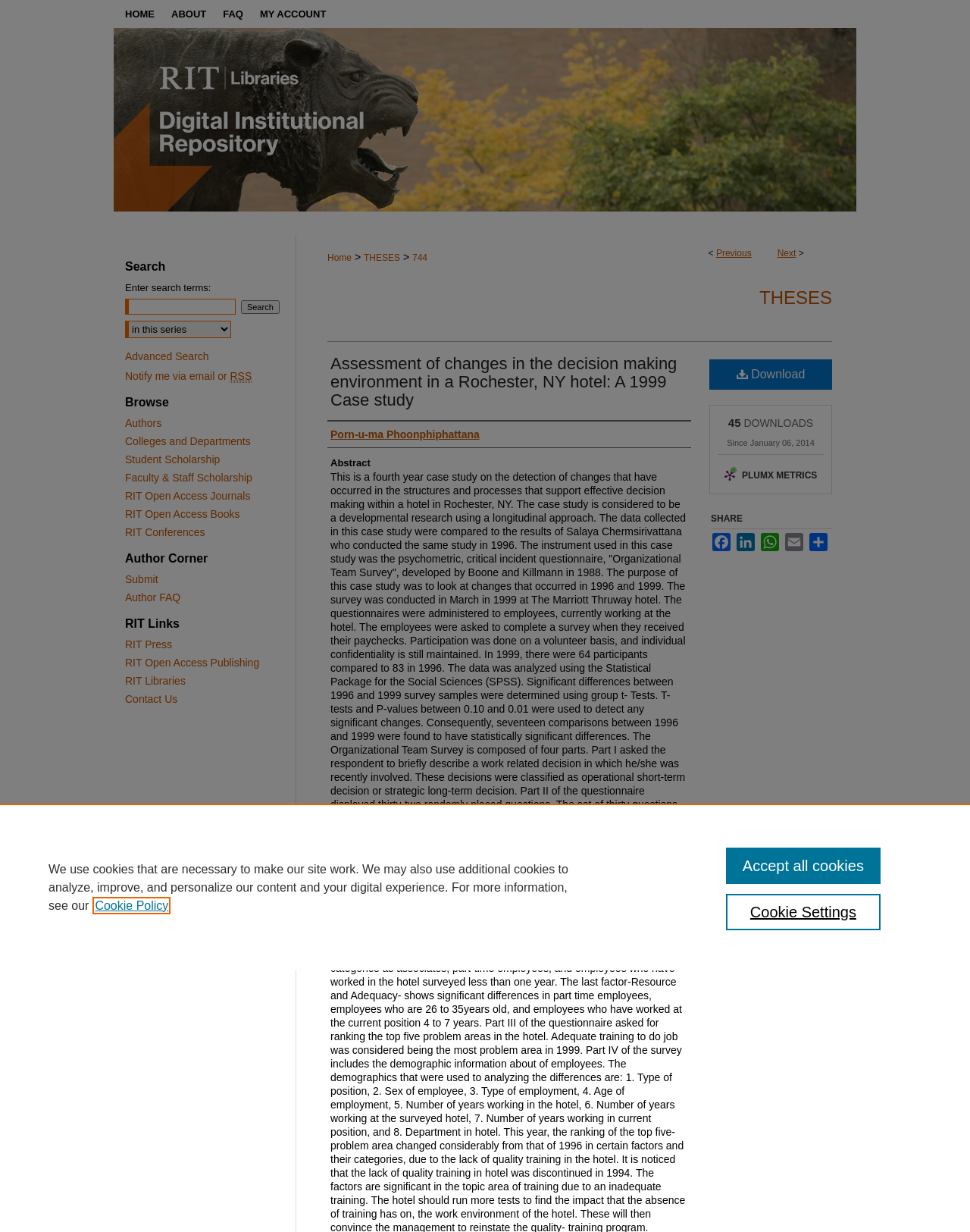What is the name of the institution that hosts this repository?
Answer the question using a single word or phrase, according to the image.

Rochester Institute of Technology